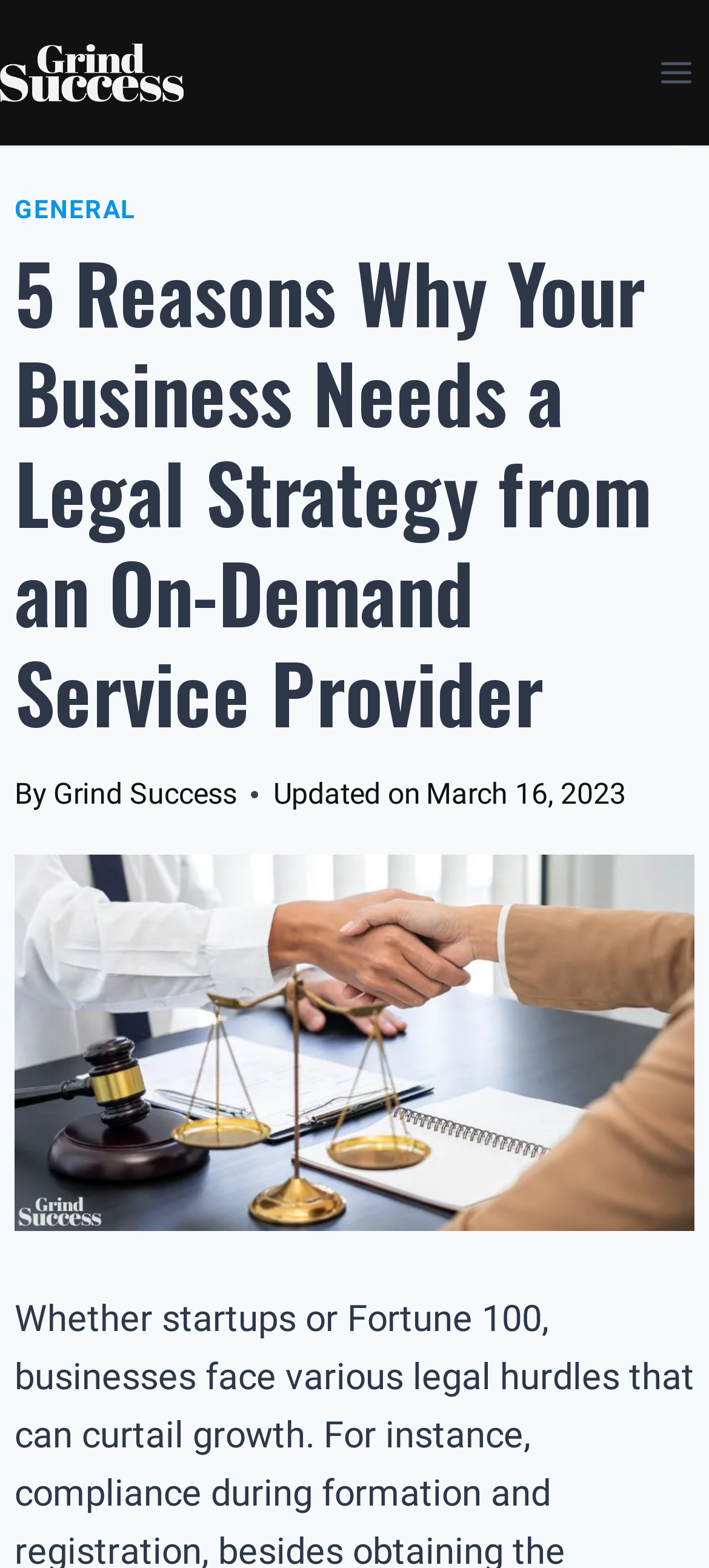What is the topic of the article?
Examine the image and give a concise answer in one word or a short phrase.

Legal Strategy